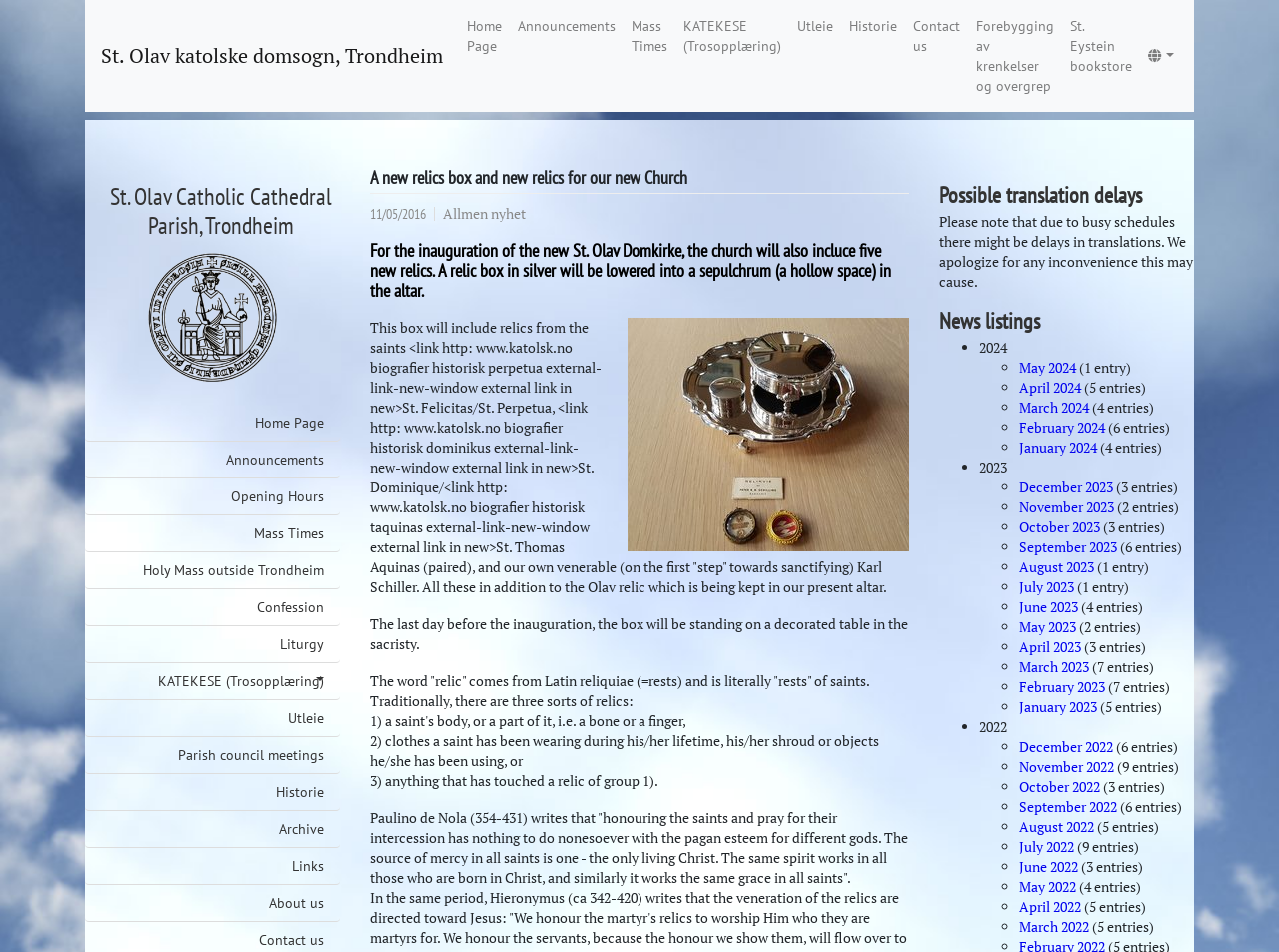What is the name of the saint whose relic is being kept in the present altar?
From the image, respond with a single word or phrase.

Olav